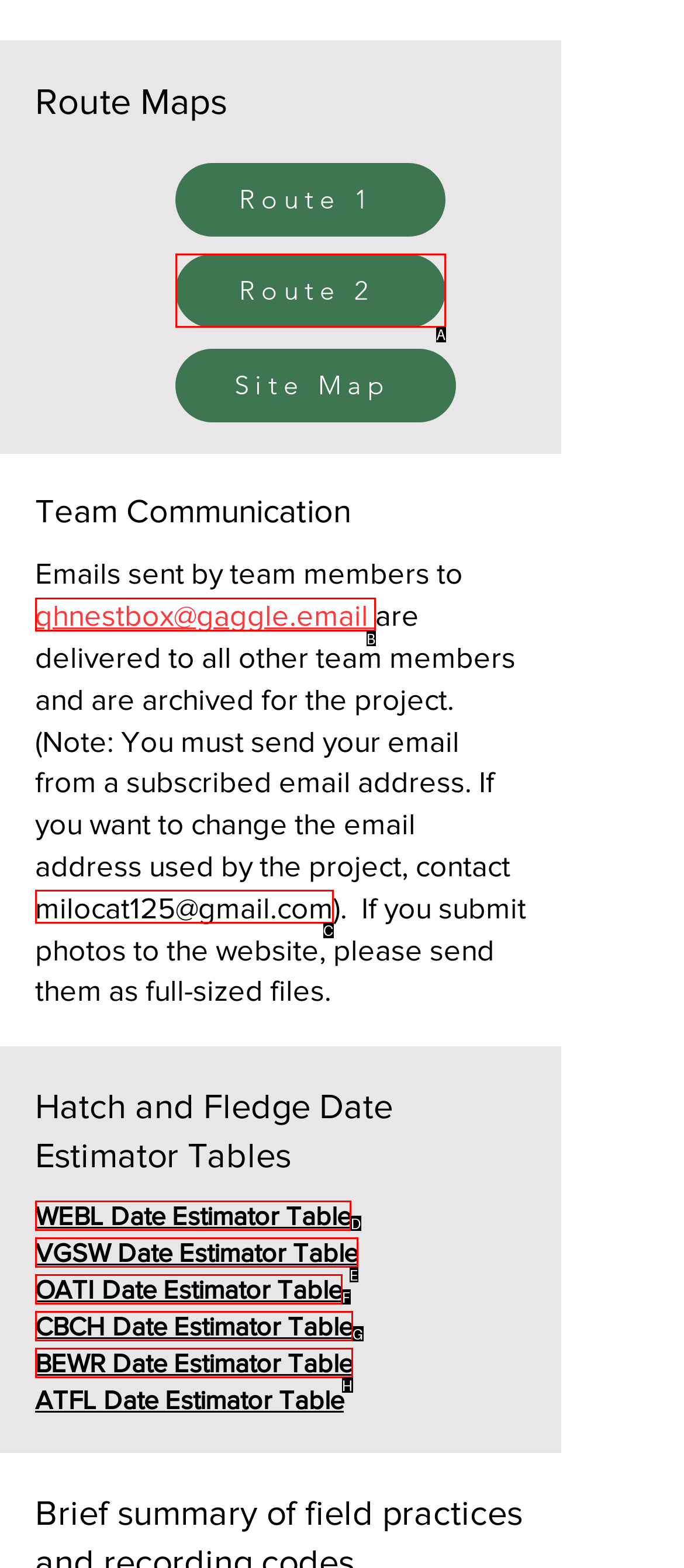Point out the option that best suits the description: qhnestbox@gaggle.email
Indicate your answer with the letter of the selected choice.

B